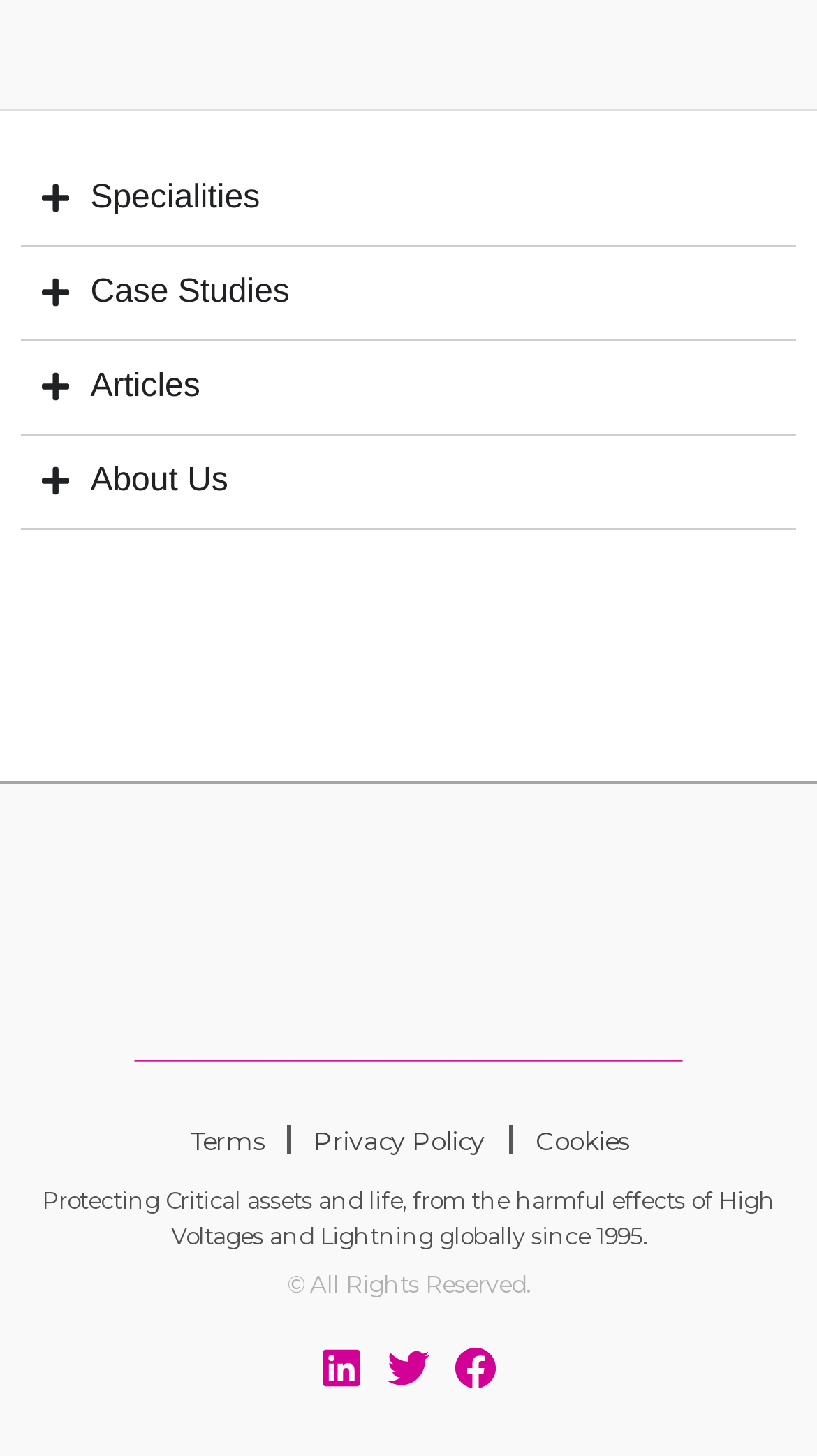Determine the bounding box coordinates for the HTML element mentioned in the following description: "Linkedin". The coordinates should be a list of four floats ranging from 0 to 1, represented as [left, top, right, bottom].

[0.392, 0.926, 0.444, 0.955]